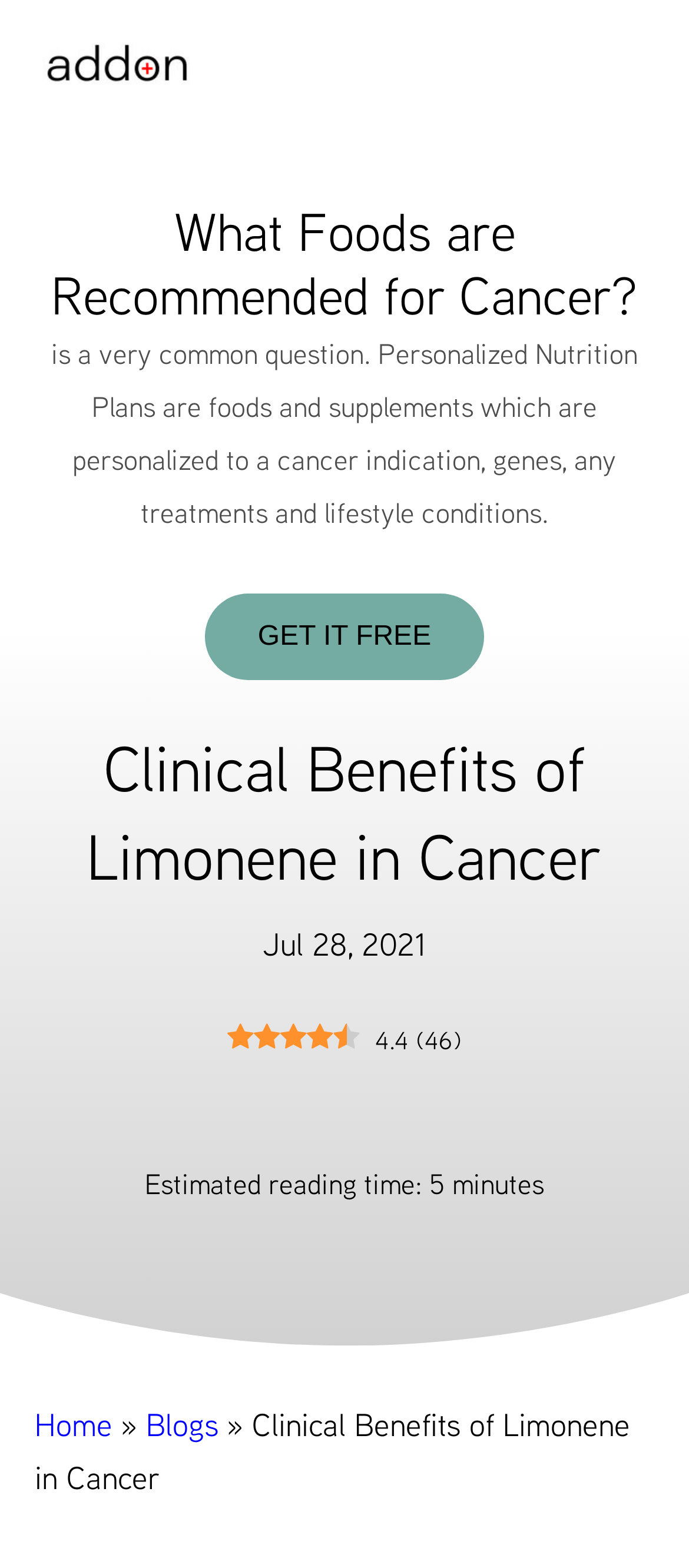What is the rating of this article?
Give a detailed and exhaustive answer to the question.

The rating is mentioned in the webpage as '4.4' with 46 reviews, which is indicated by the text '4.4' and '(' followed by '46' and then ')'.